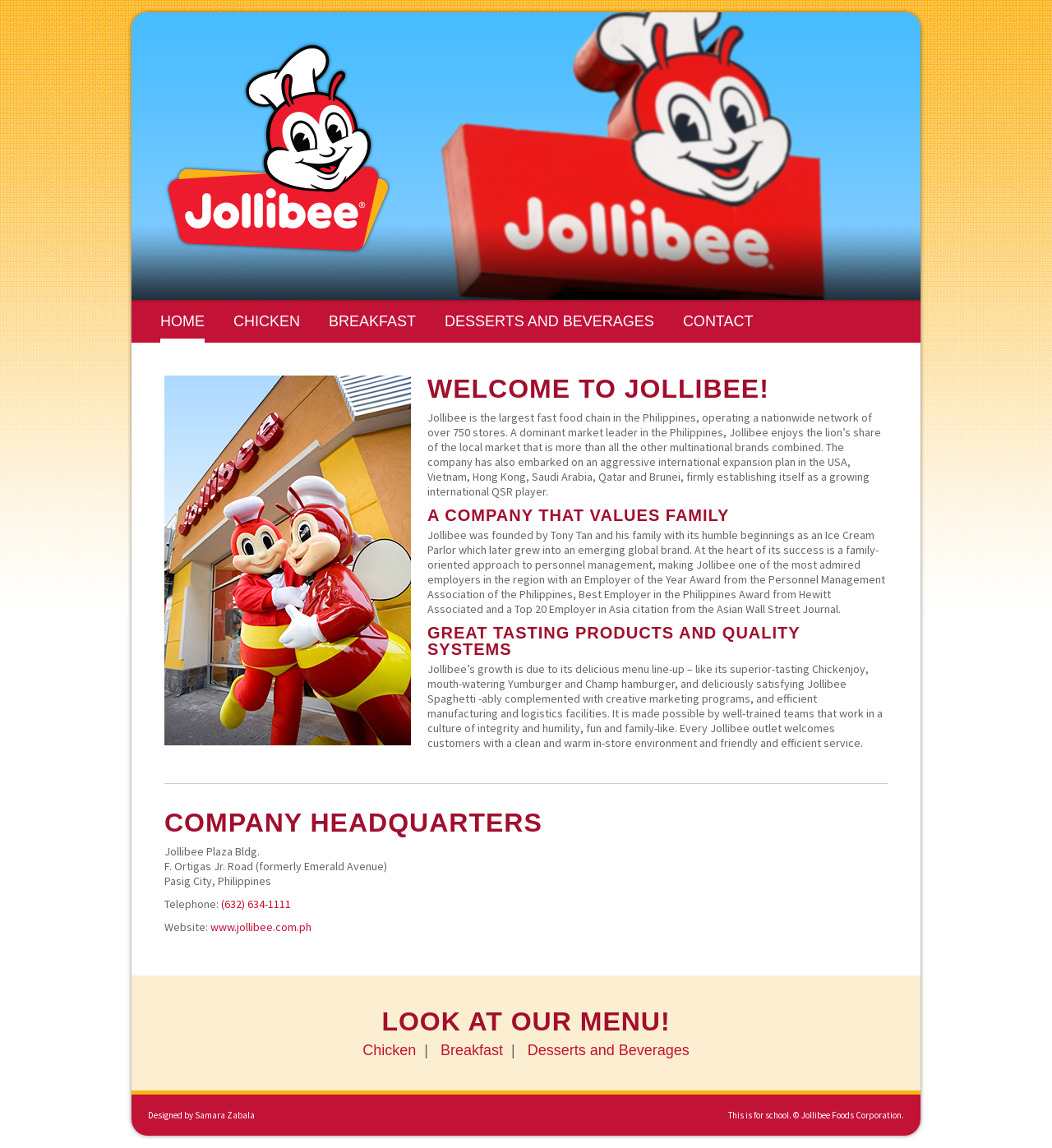What is the website of the company?
Using the visual information, respond with a single word or phrase.

www.jollibee.com.ph